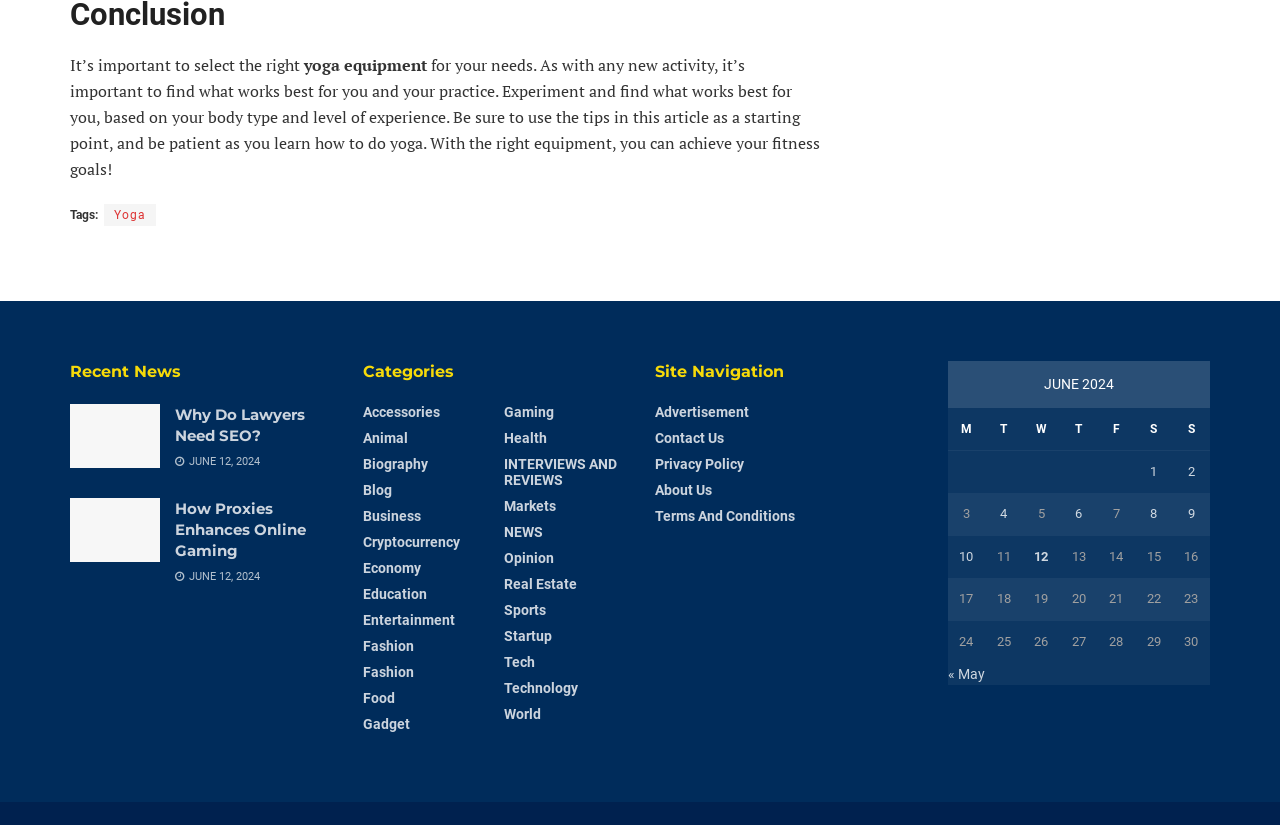Please provide a brief answer to the question using only one word or phrase: 
What is the date of the posts published in the table?

June 2024